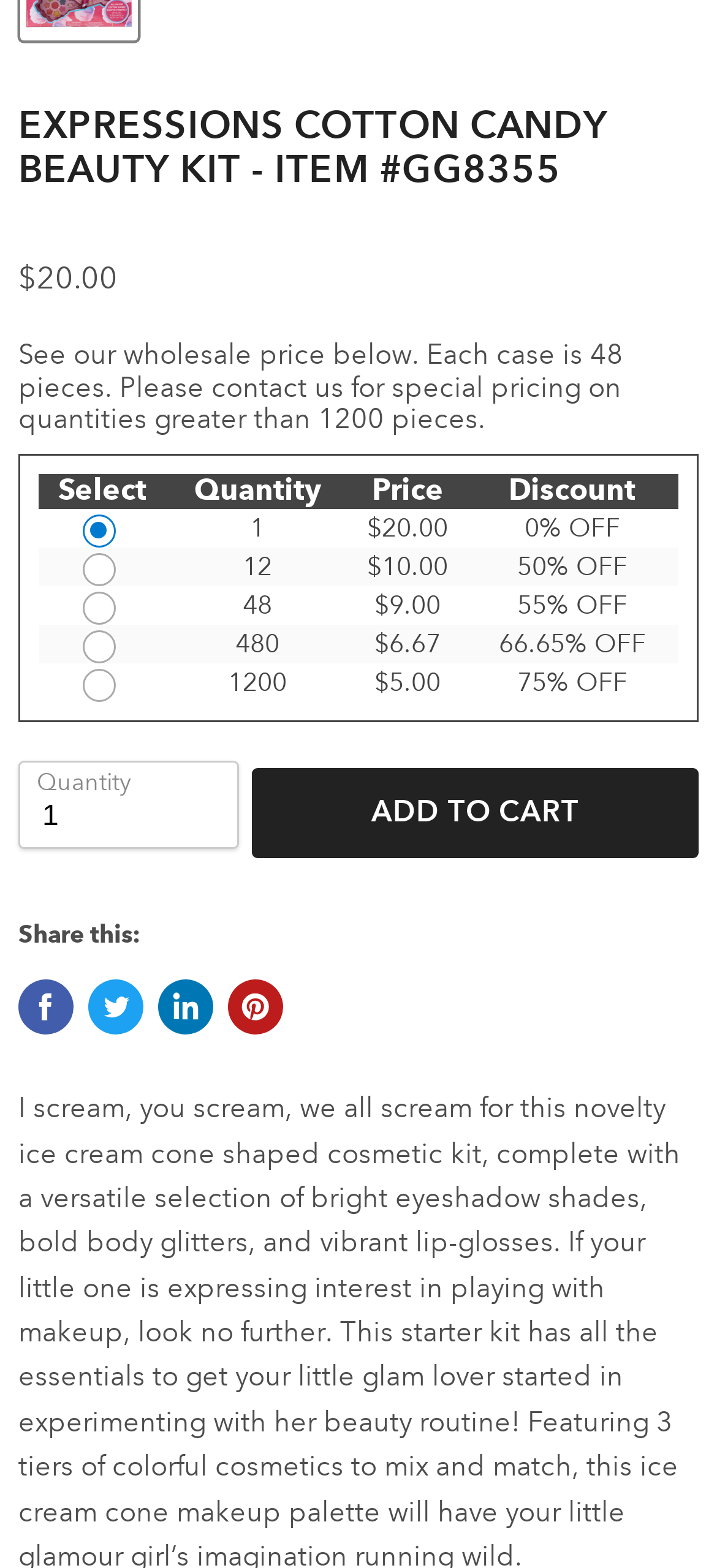Please provide a comprehensive answer to the question below using the information from the image: What is the price of theExpressions Cotton Candy Beauty Kit?

The price of theExpressions Cotton Candy Beauty Kit is mentioned in the StaticText element with ID 299, which is '$20.00'.